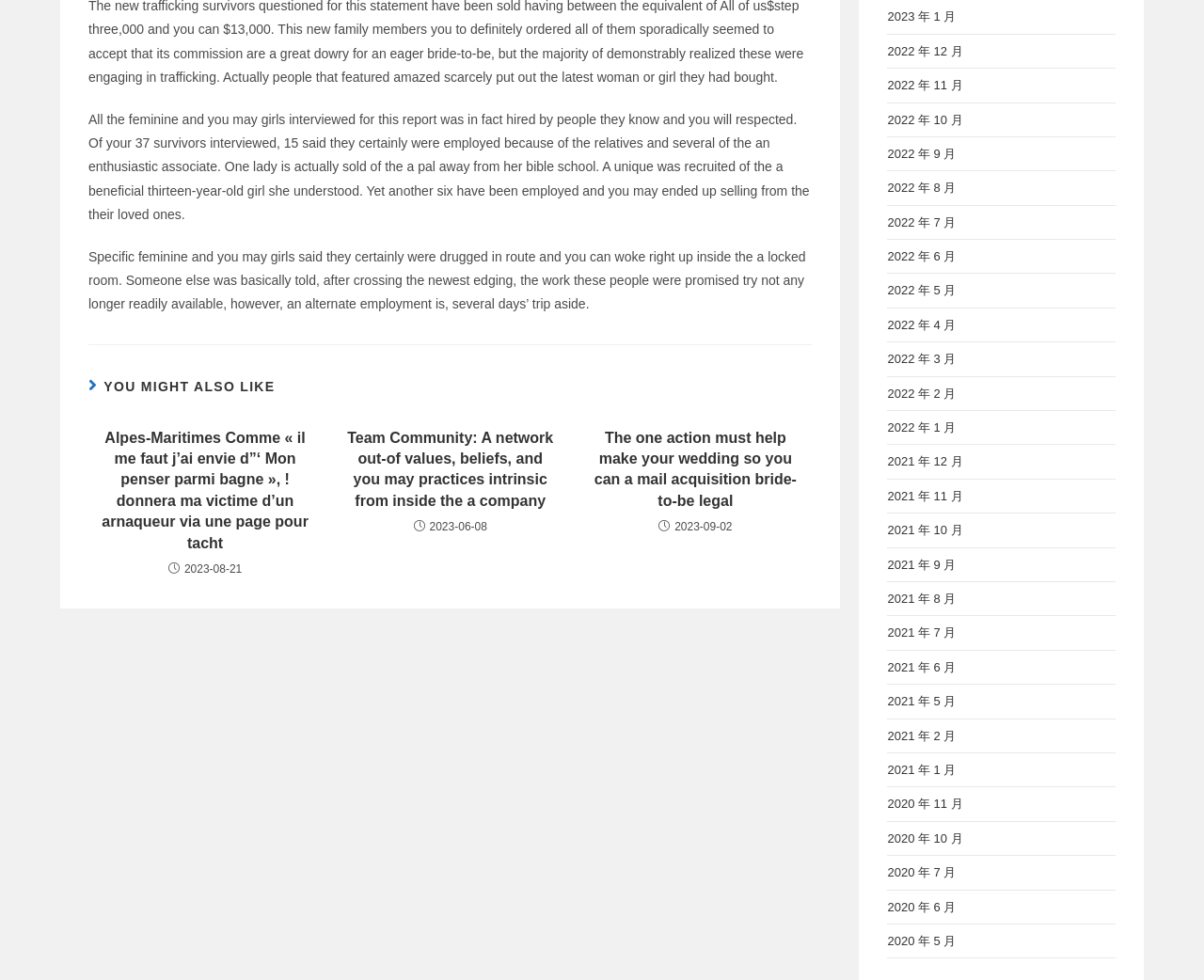What is the topic of the first article?
Give a single word or phrase answer based on the content of the image.

Human trafficking